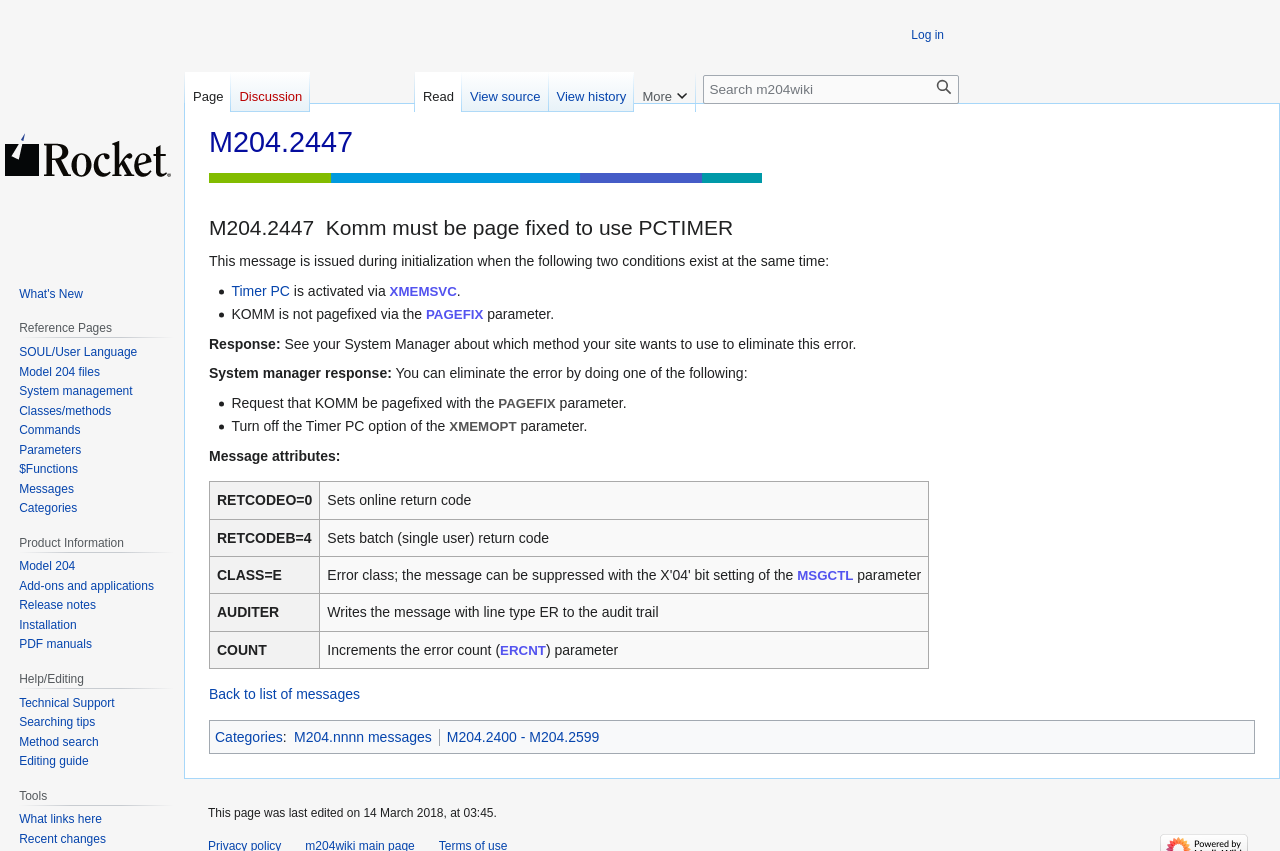Can you identify the bounding box coordinates of the clickable region needed to carry out this instruction: 'Log in'? The coordinates should be four float numbers within the range of 0 to 1, stated as [left, top, right, bottom].

[0.712, 0.033, 0.738, 0.049]